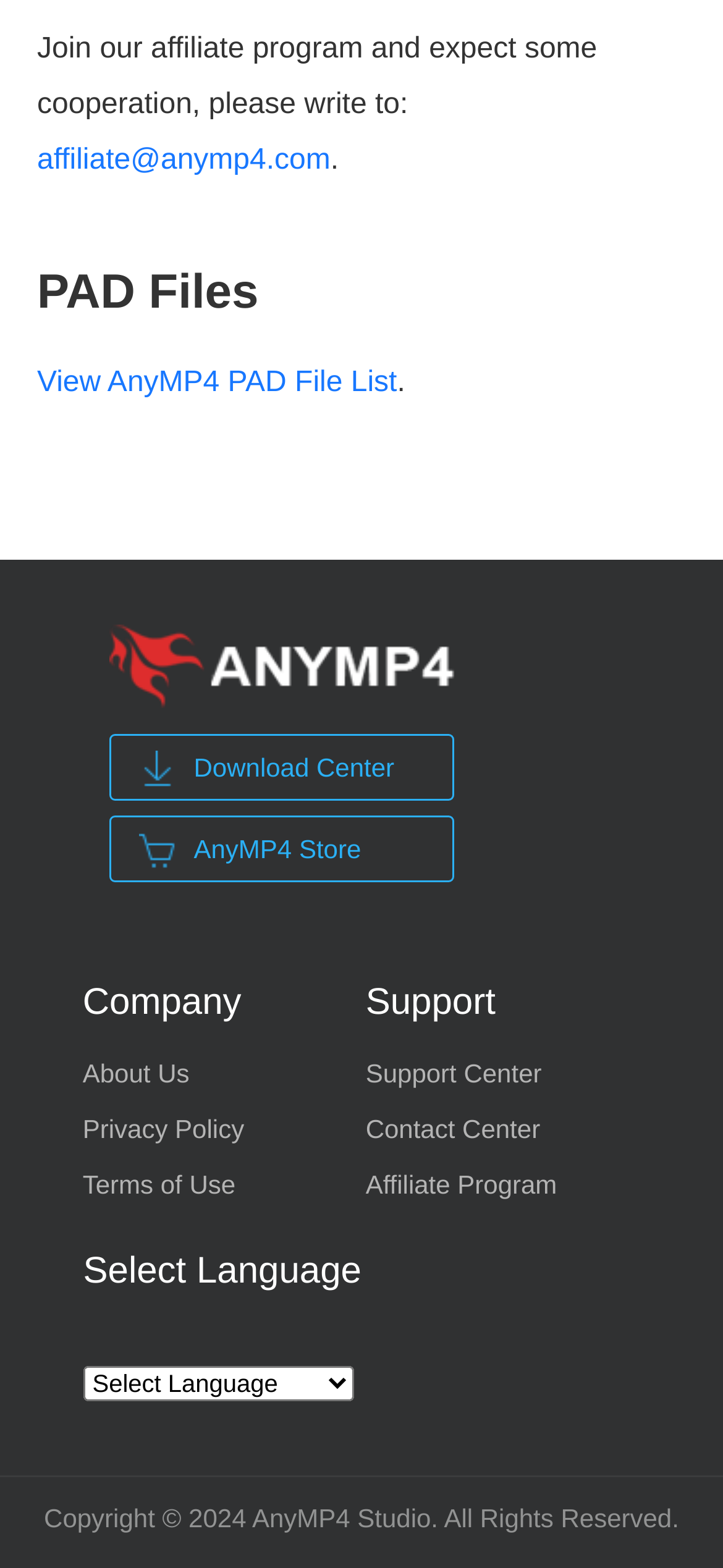Find the bounding box coordinates of the area that needs to be clicked in order to achieve the following instruction: "Select a language". The coordinates should be specified as four float numbers between 0 and 1, i.e., [left, top, right, bottom].

[0.115, 0.871, 0.489, 0.894]